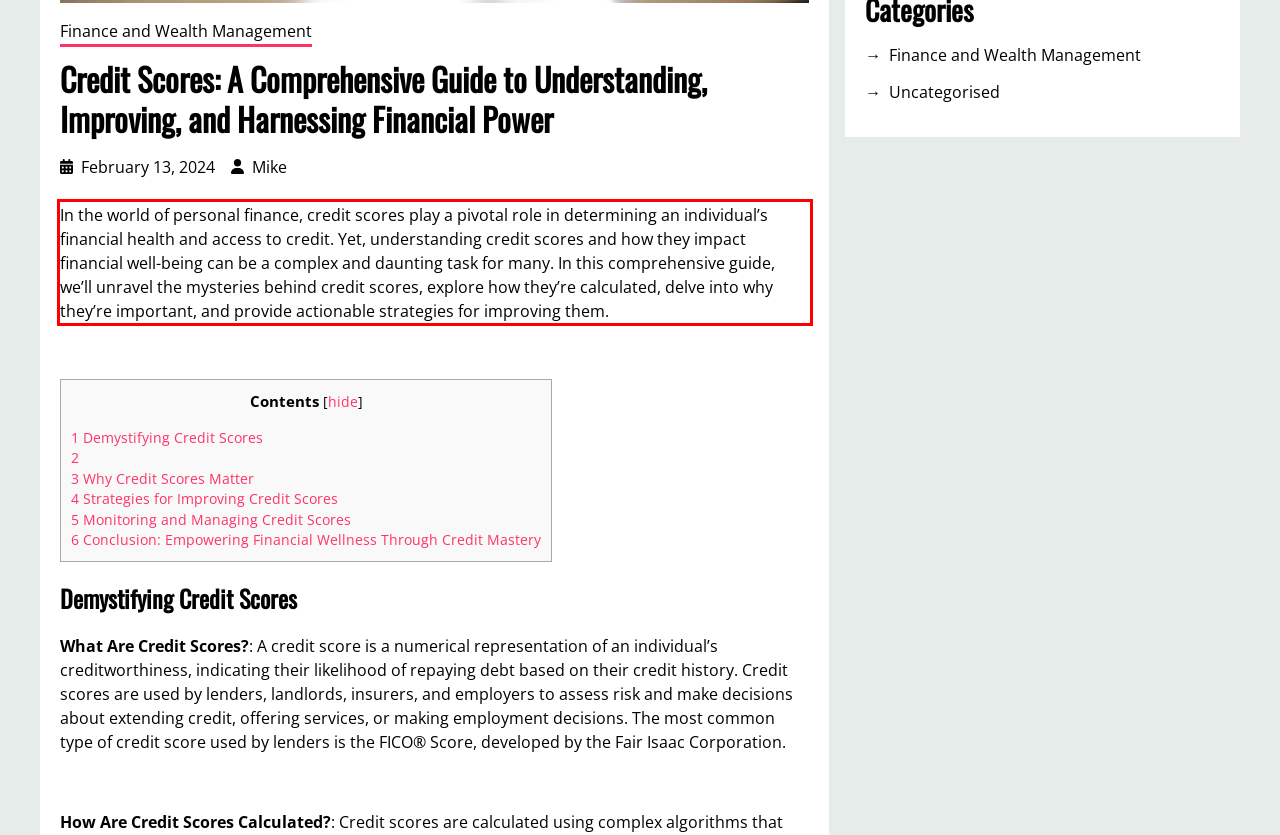Locate the red bounding box in the provided webpage screenshot and use OCR to determine the text content inside it.

In the world of personal finance, credit scores play a pivotal role in determining an individual’s financial health and access to credit. Yet, understanding credit scores and how they impact financial well-being can be a complex and daunting task for many. In this comprehensive guide, we’ll unravel the mysteries behind credit scores, explore how they’re calculated, delve into why they’re important, and provide actionable strategies for improving them.